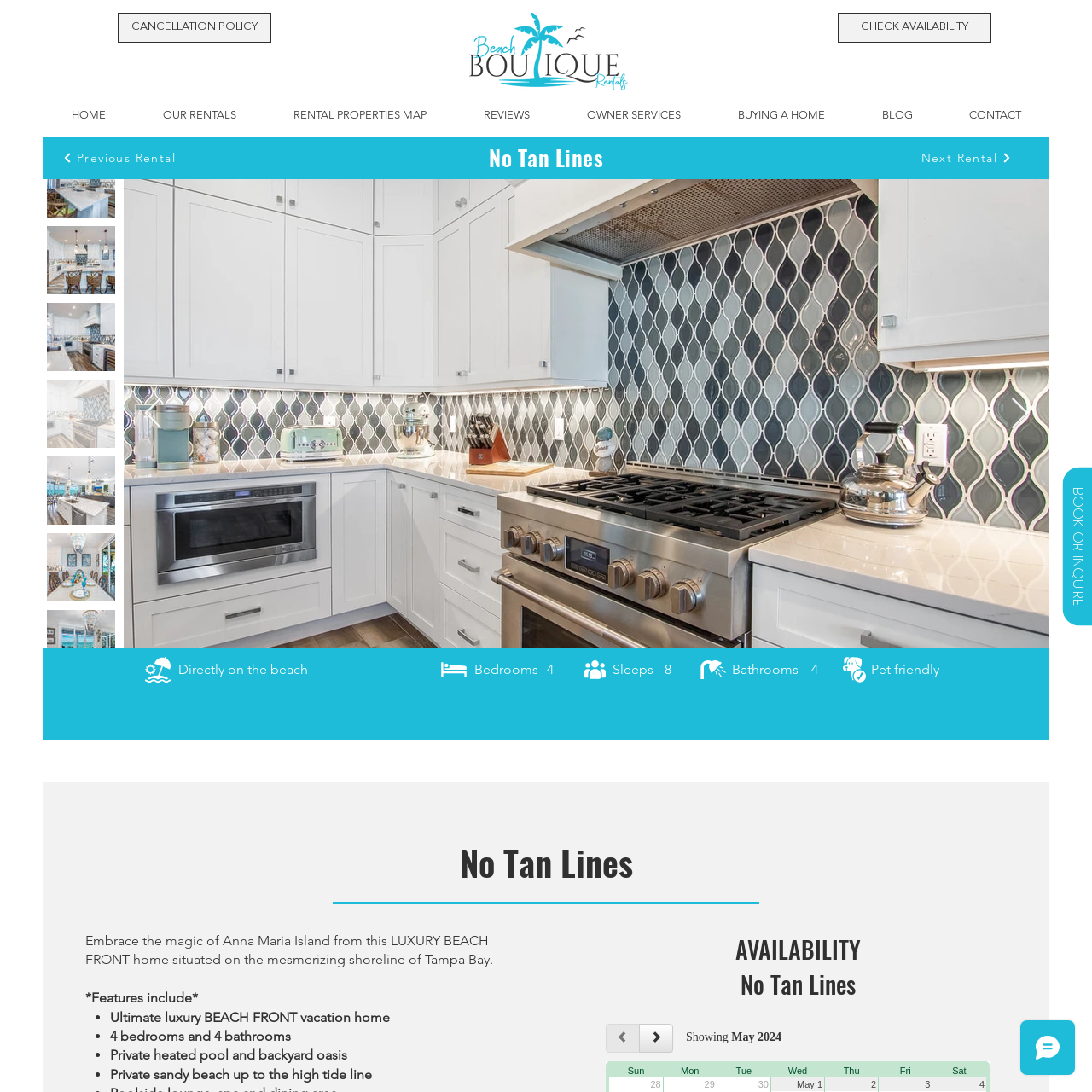Detail the features and components of the image inside the red outline.

This image features a picturesque depicition of a beach vacation rental known as "No Tan Lines," located on the stunning coastline of Anna Maria Island, FL. The visual captures the essence of coastal luxury and the relaxing atmosphere of a beach-front property. It is part of a series showcasing the rental, emphasizing its appeal as a prime spot for vacationers seeking a blend of relaxation and adventure. With features like four bedrooms and bathrooms, a private heated pool, and direct access to the sandy beach, this home promises an unforgettable getaway. Guests enjoy the perfect backdrop for sunbathing, swimming, and creating lasting memories in a serene environment. The image is framed within the context of the rental's offerings, inviting viewers to envision the lifestyle that comes with staying at such a coveted location.